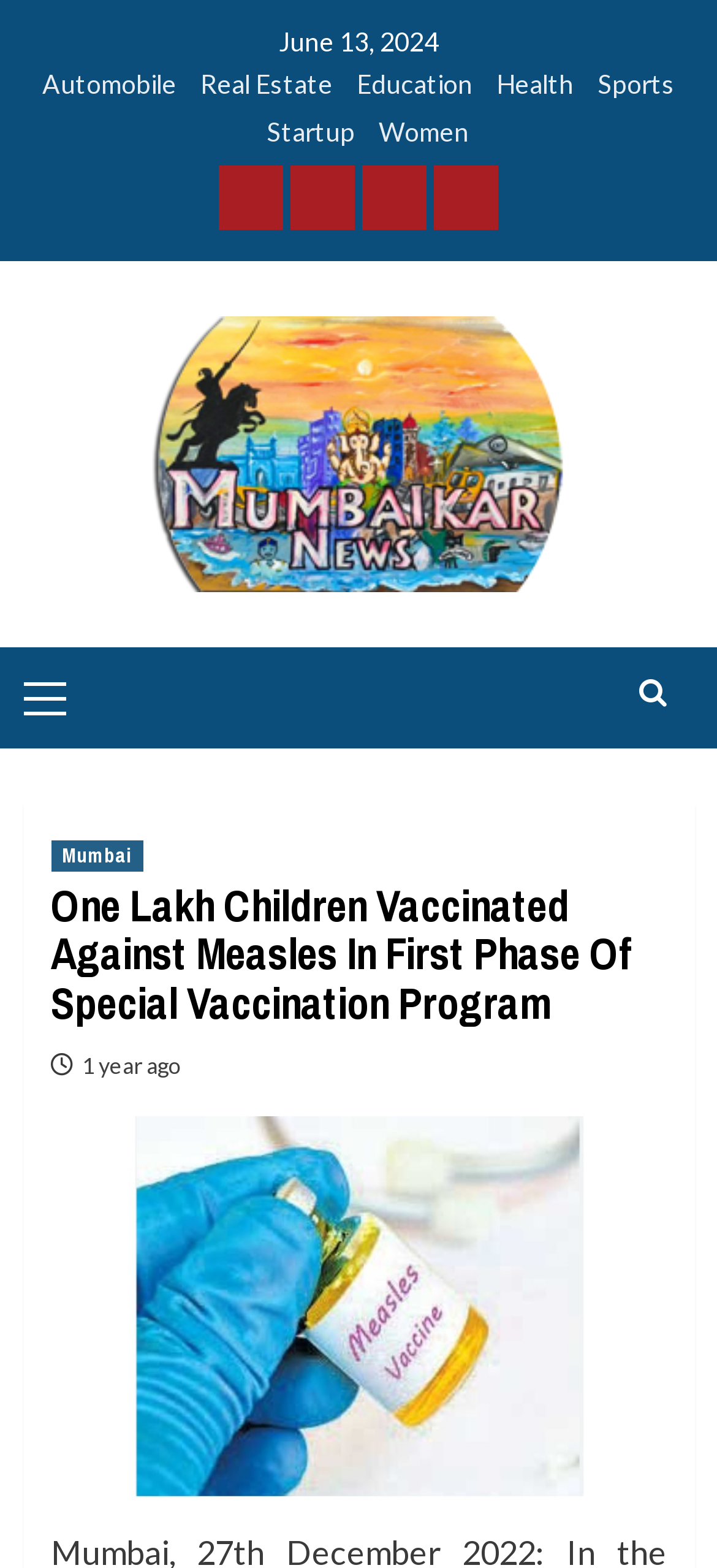Using the element description Facebook, predict the bounding box coordinates for the UI element. Provide the coordinates in (top-left x, top-left y, bottom-right x, bottom-right y) format with values ranging from 0 to 1.

[0.304, 0.106, 0.394, 0.147]